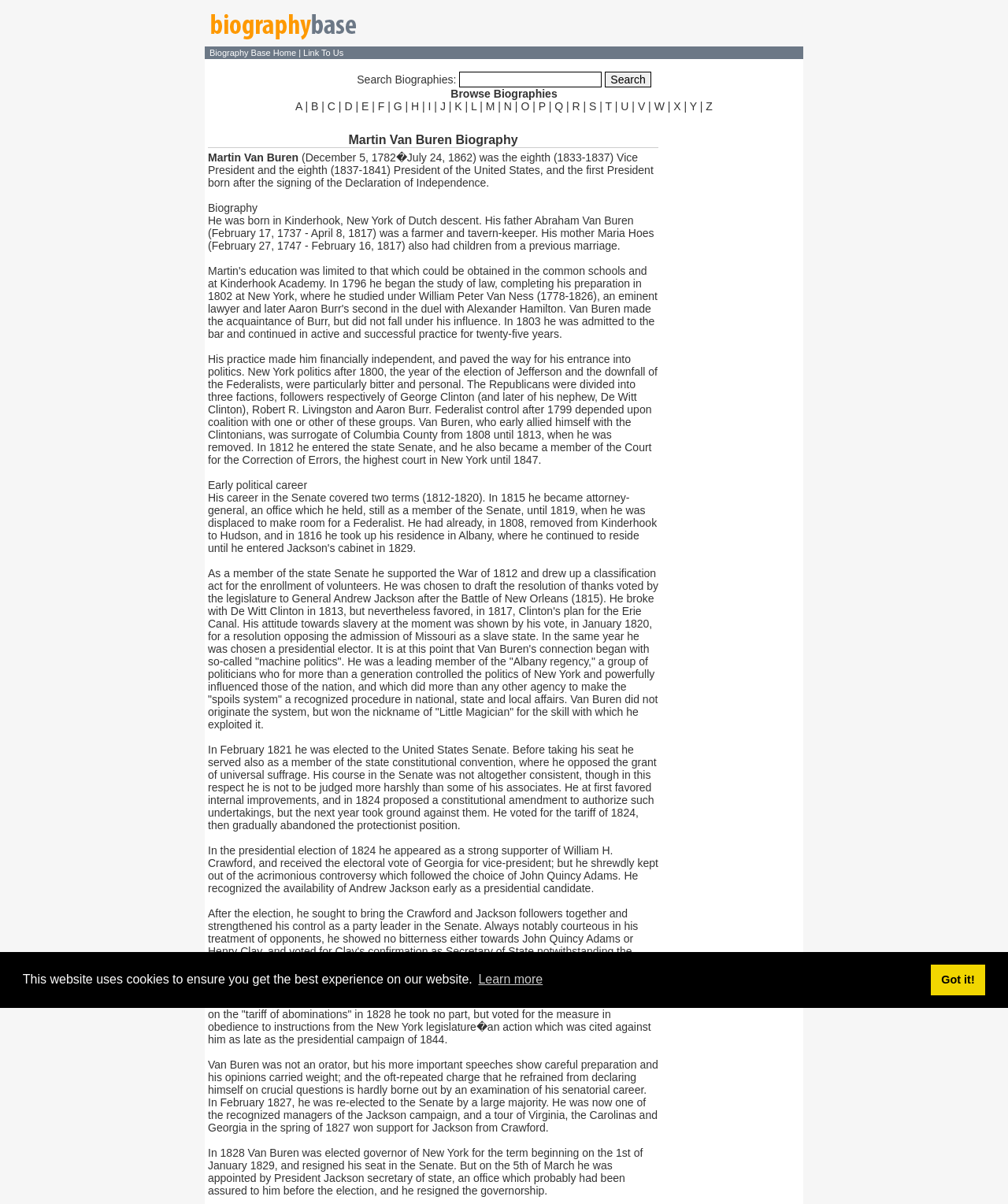Please specify the coordinates of the bounding box for the element that should be clicked to carry out this instruction: "Search biographies". The coordinates must be four float numbers between 0 and 1, formatted as [left, top, right, bottom].

[0.456, 0.06, 0.597, 0.073]